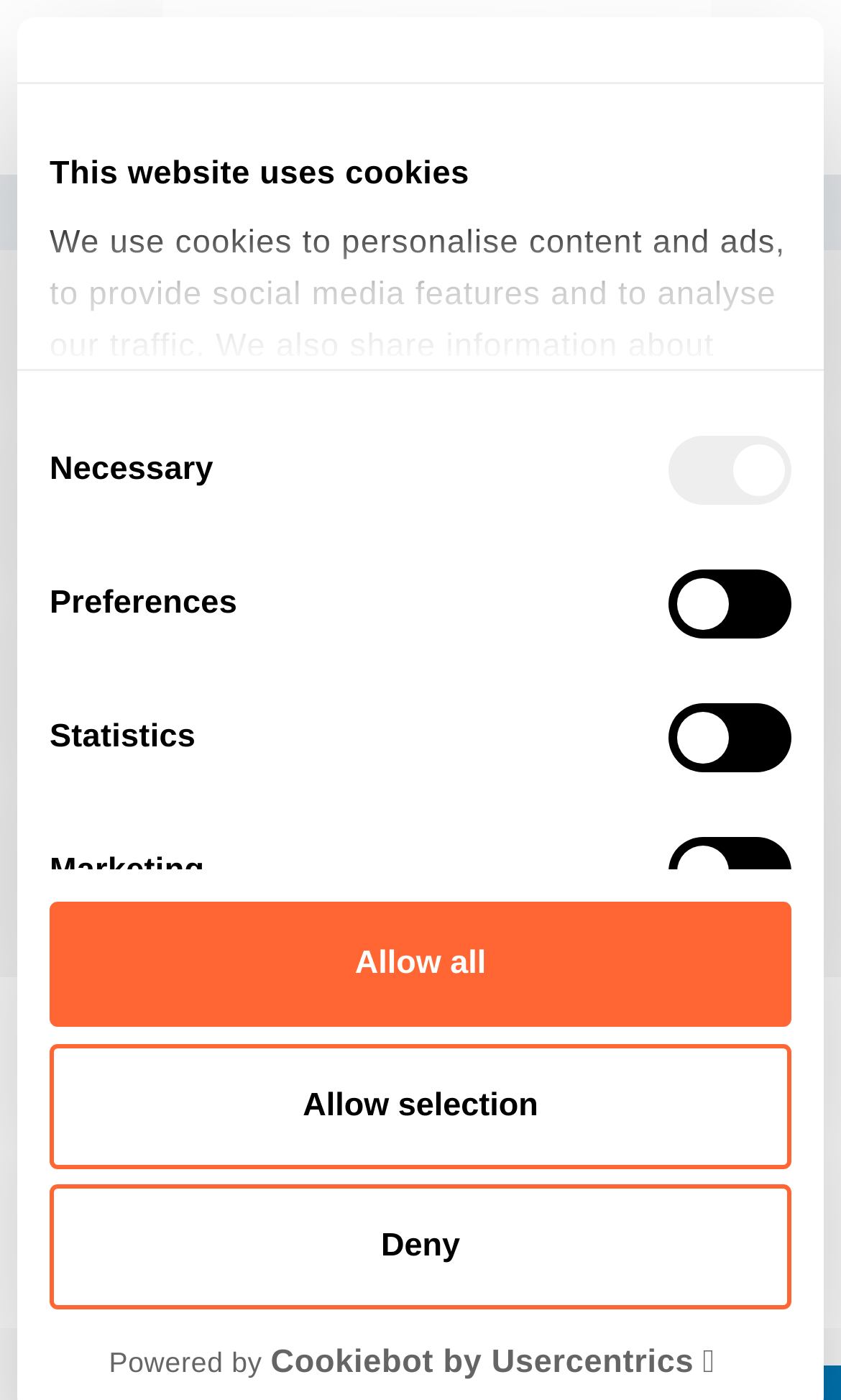Answer in one word or a short phrase: 
What is the purpose of the 'Show details' link?

To show details